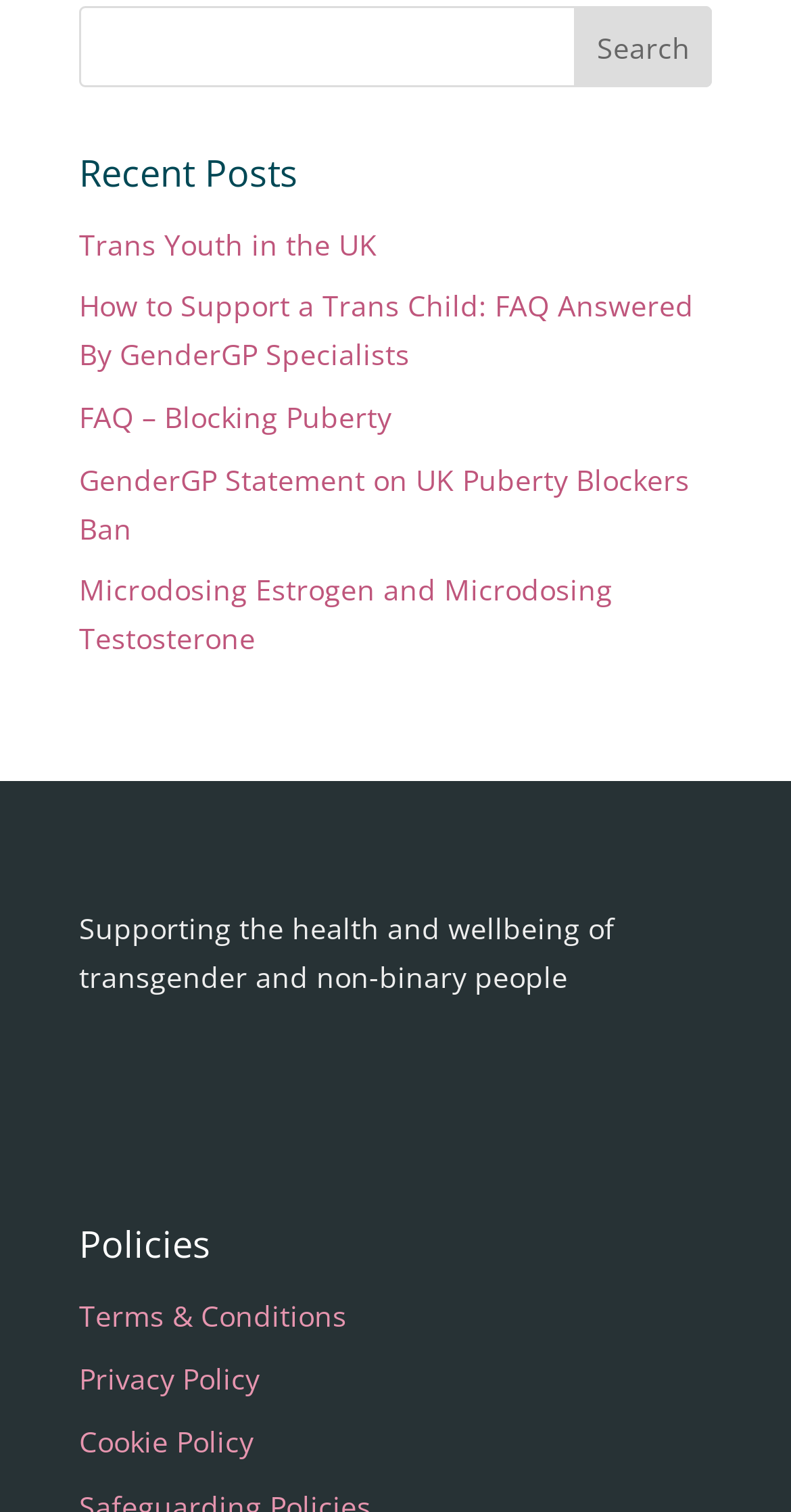Determine the bounding box for the UI element described here: "name="email" placeholder="email@example.com"".

None